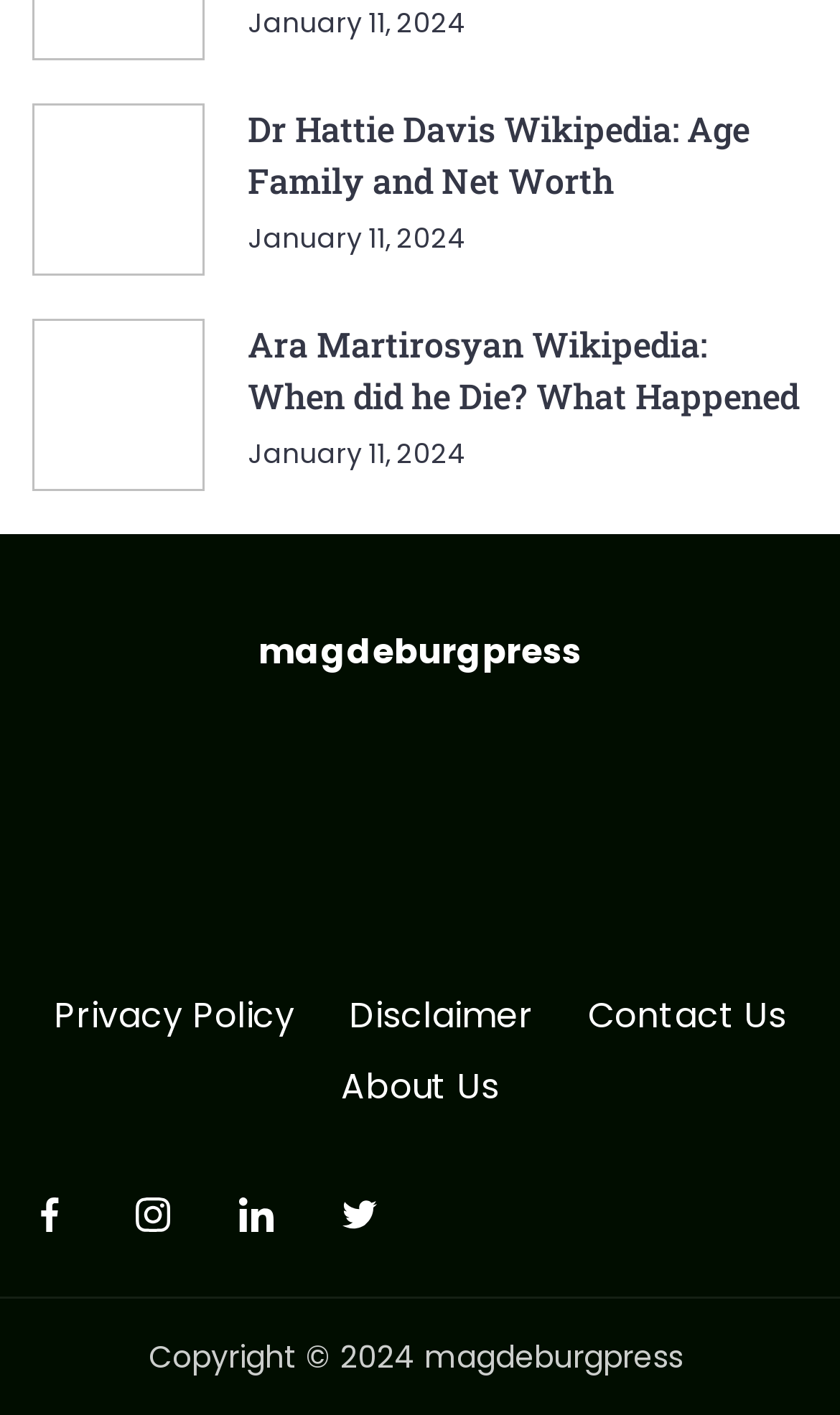Determine the coordinates of the bounding box that should be clicked to complete the instruction: "Follow magdeburgpress on Facebook". The coordinates should be represented by four float numbers between 0 and 1: [left, top, right, bottom].

[0.038, 0.846, 0.079, 0.87]